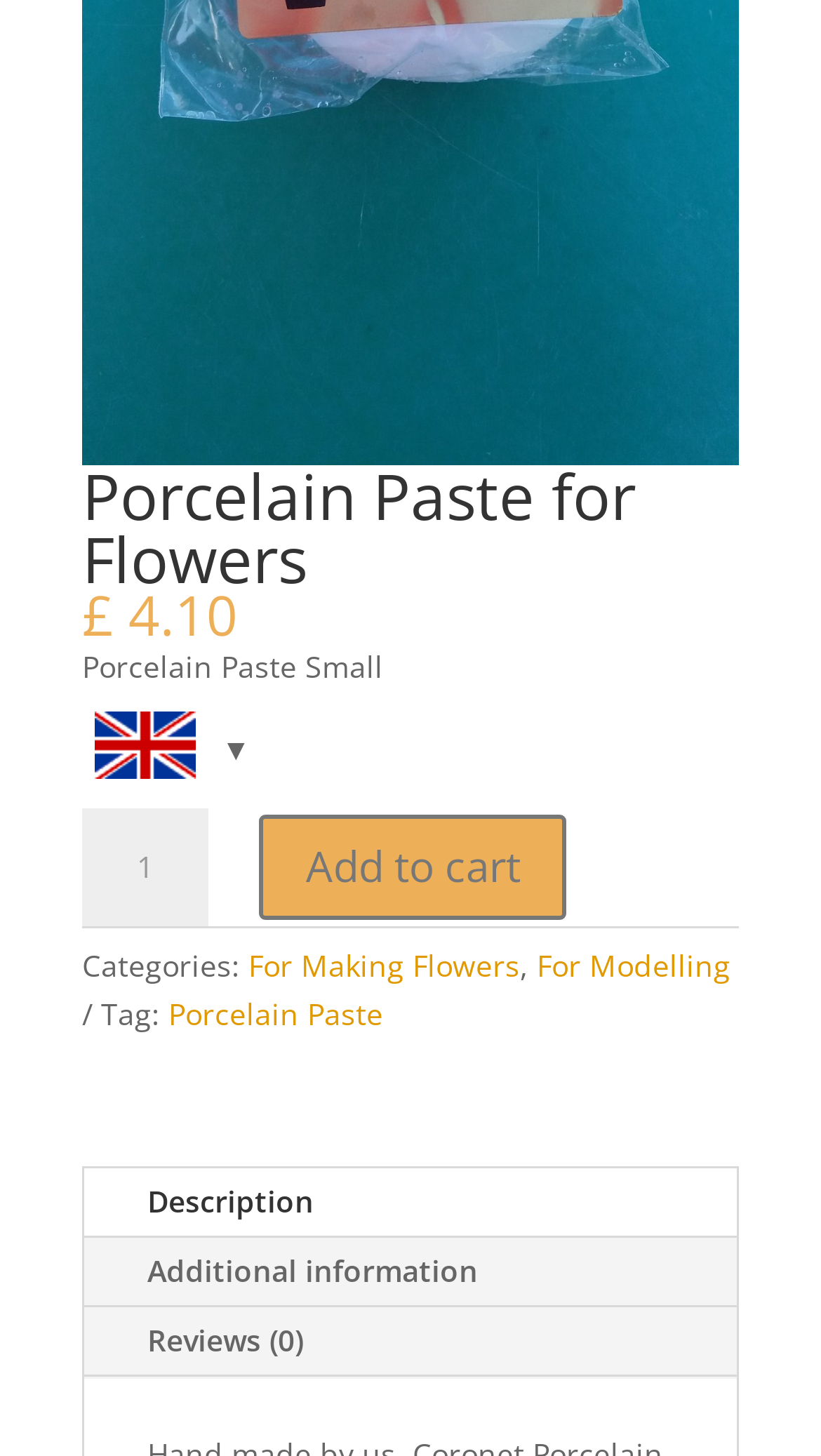Find the bounding box coordinates of the clickable area required to complete the following action: "Change product quantity".

[0.1, 0.555, 0.254, 0.635]